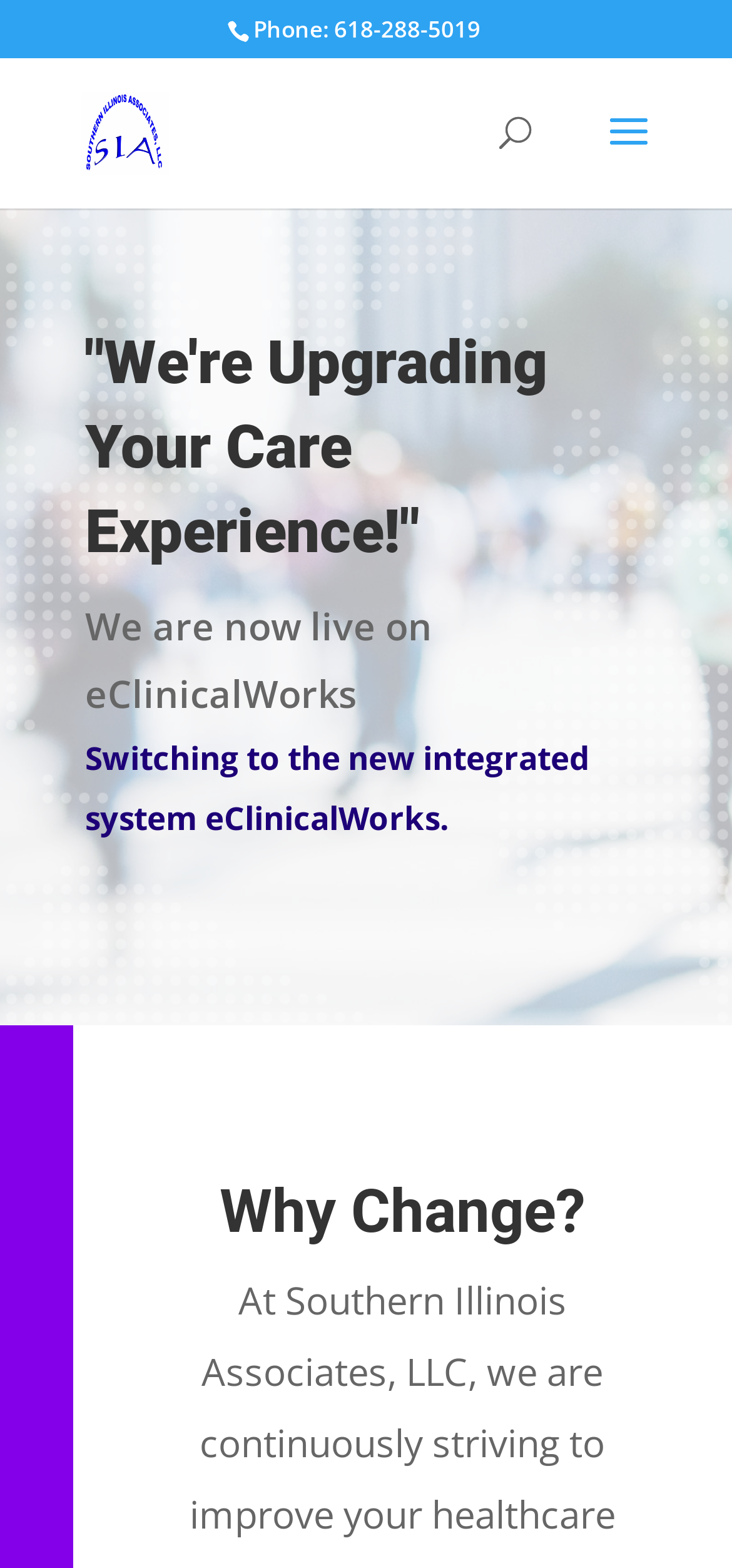Give a one-word or one-phrase response to the question: 
What is the phone number of Southern Illinois Associates LLC?

618-288-5019